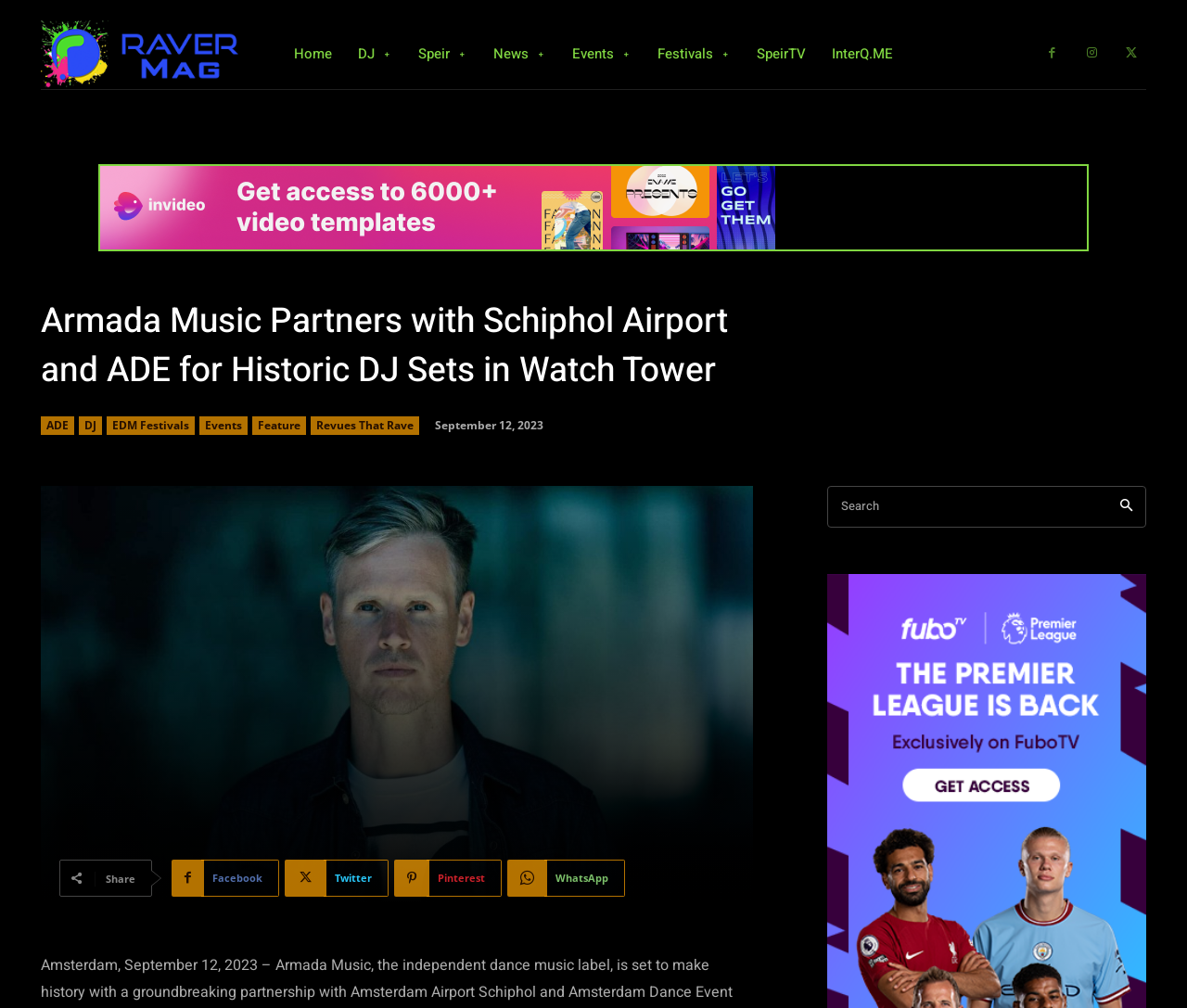Specify the bounding box coordinates of the region I need to click to perform the following instruction: "Search for something". The coordinates must be four float numbers in the range of 0 to 1, i.e., [left, top, right, bottom].

[0.697, 0.482, 0.966, 0.523]